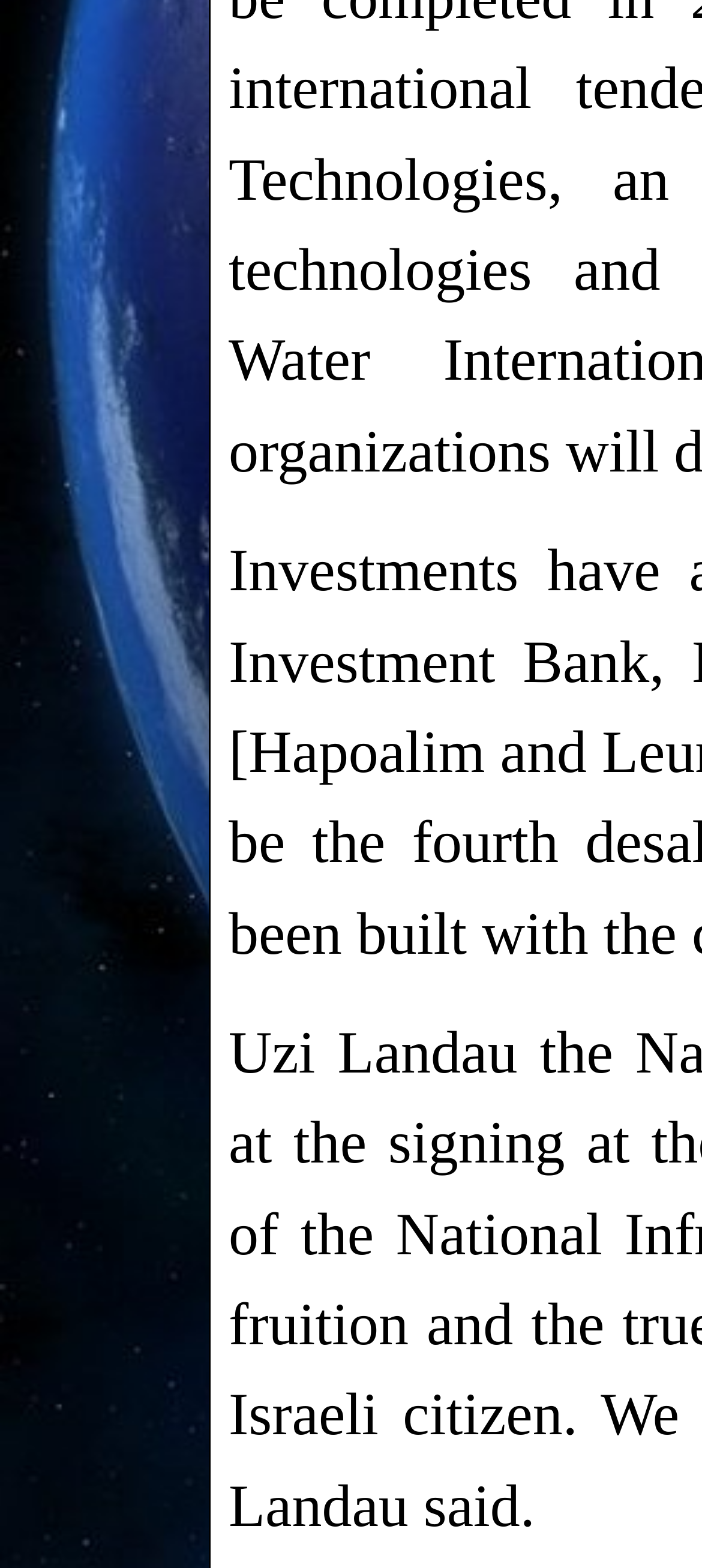Extract the bounding box coordinates for the UI element described as: "Israel".

[0.326, 0.931, 0.475, 0.959]